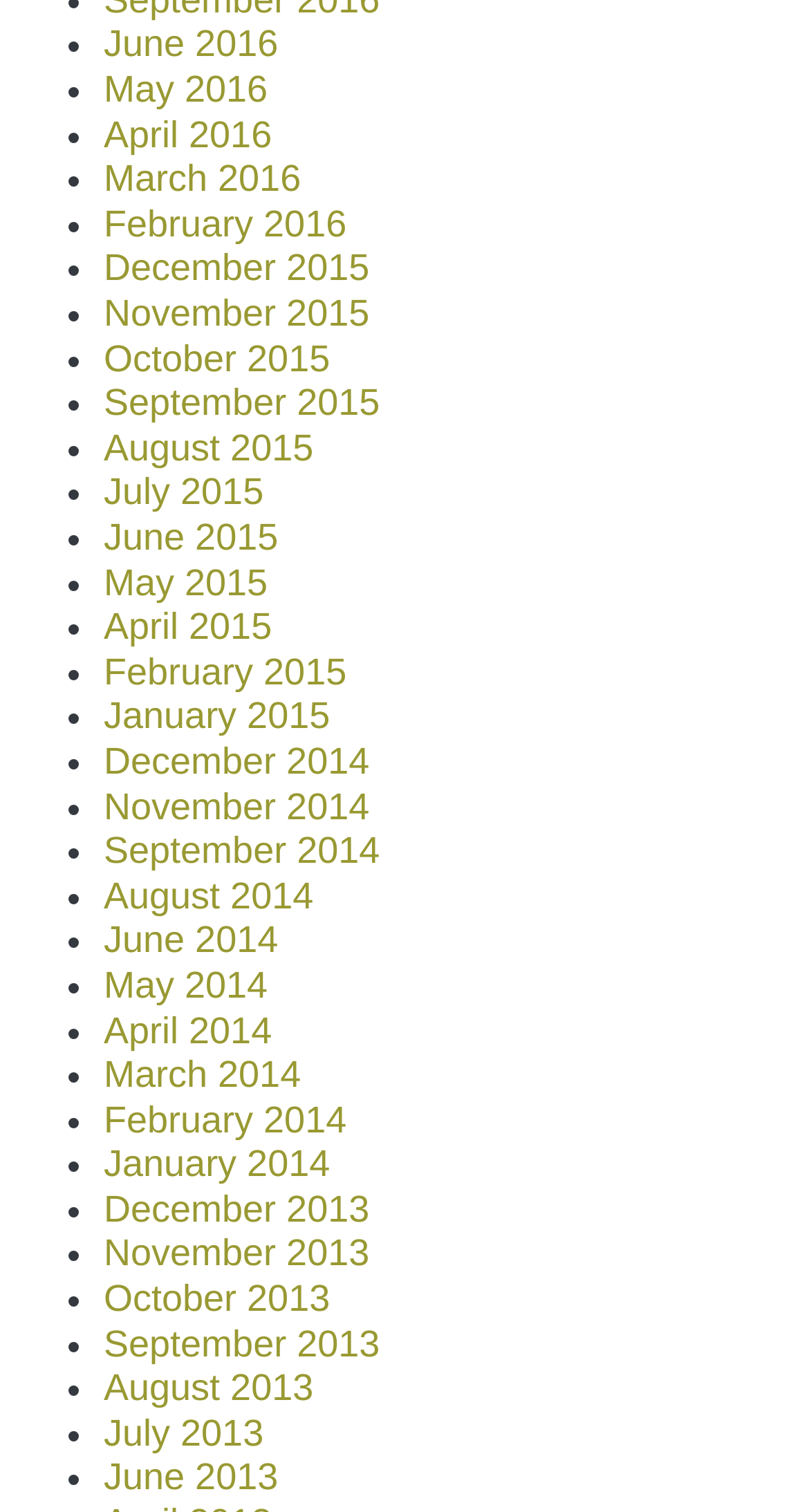How many links are on this webpage?
Using the picture, provide a one-word or short phrase answer.

70